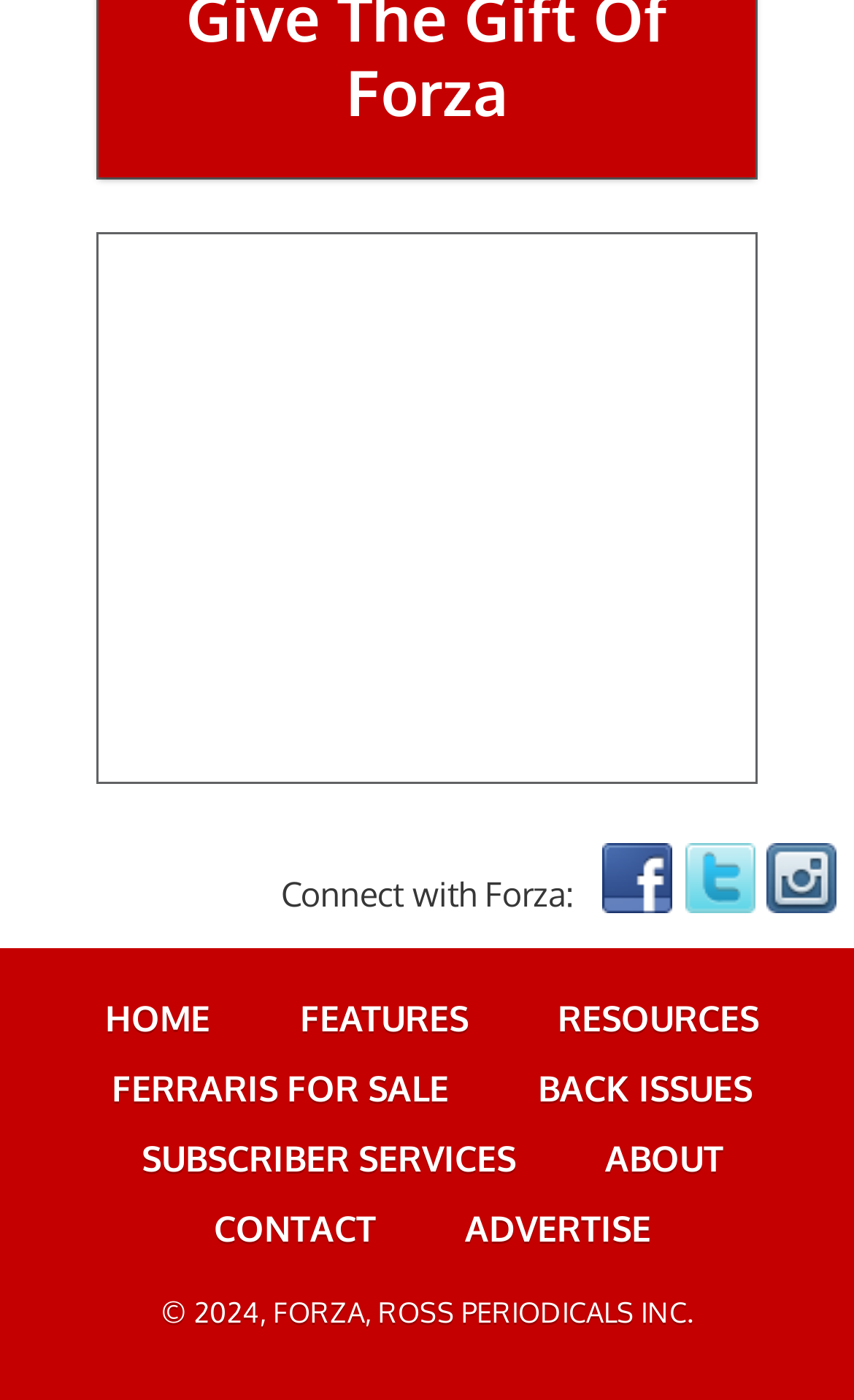Locate the bounding box coordinates of the element to click to perform the following action: 'View FERRARIS FOR SALE'. The coordinates should be given as four float values between 0 and 1, in the form of [left, top, right, bottom].

[0.131, 0.761, 0.526, 0.793]